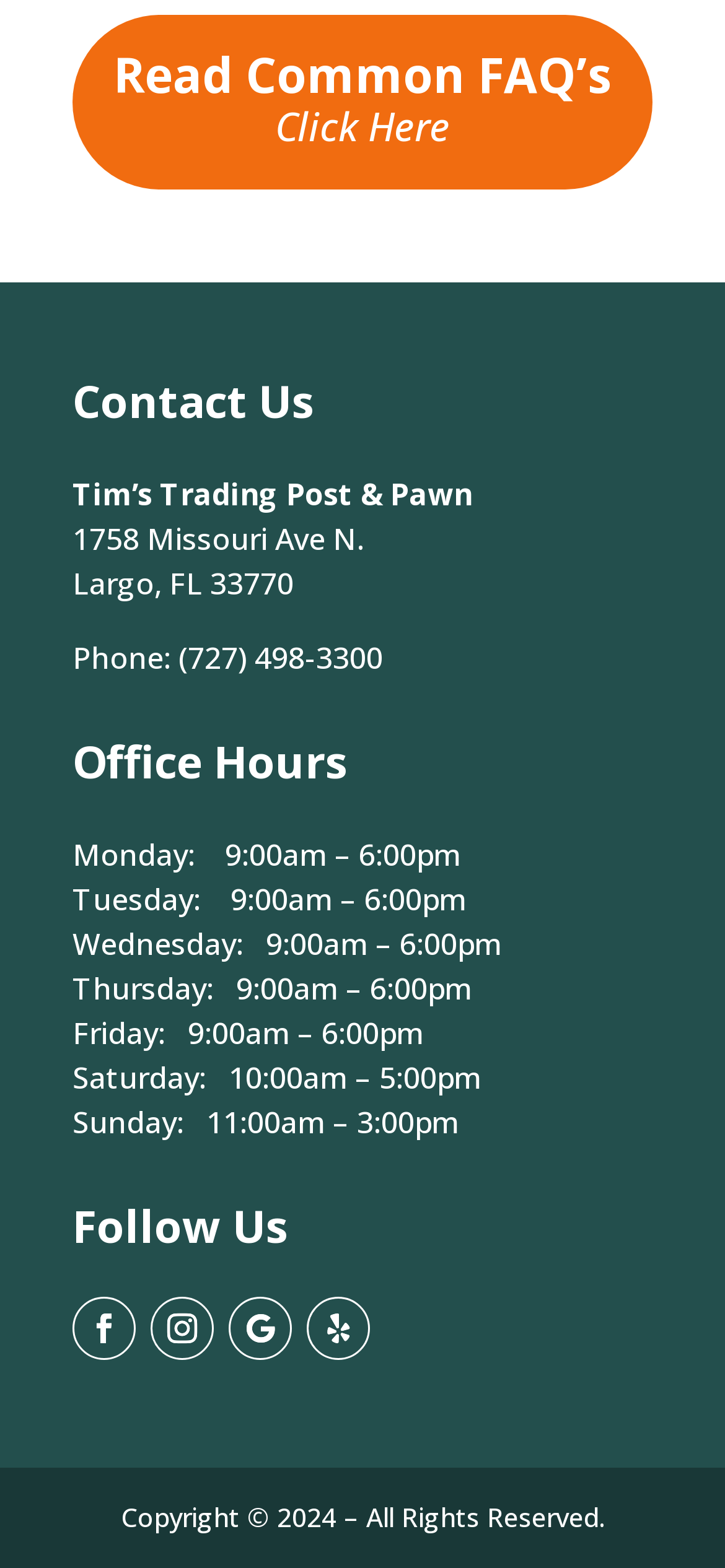Using the description: "Follow", determine the UI element's bounding box coordinates. Ensure the coordinates are in the format of four float numbers between 0 and 1, i.e., [left, top, right, bottom].

[0.423, 0.827, 0.51, 0.867]